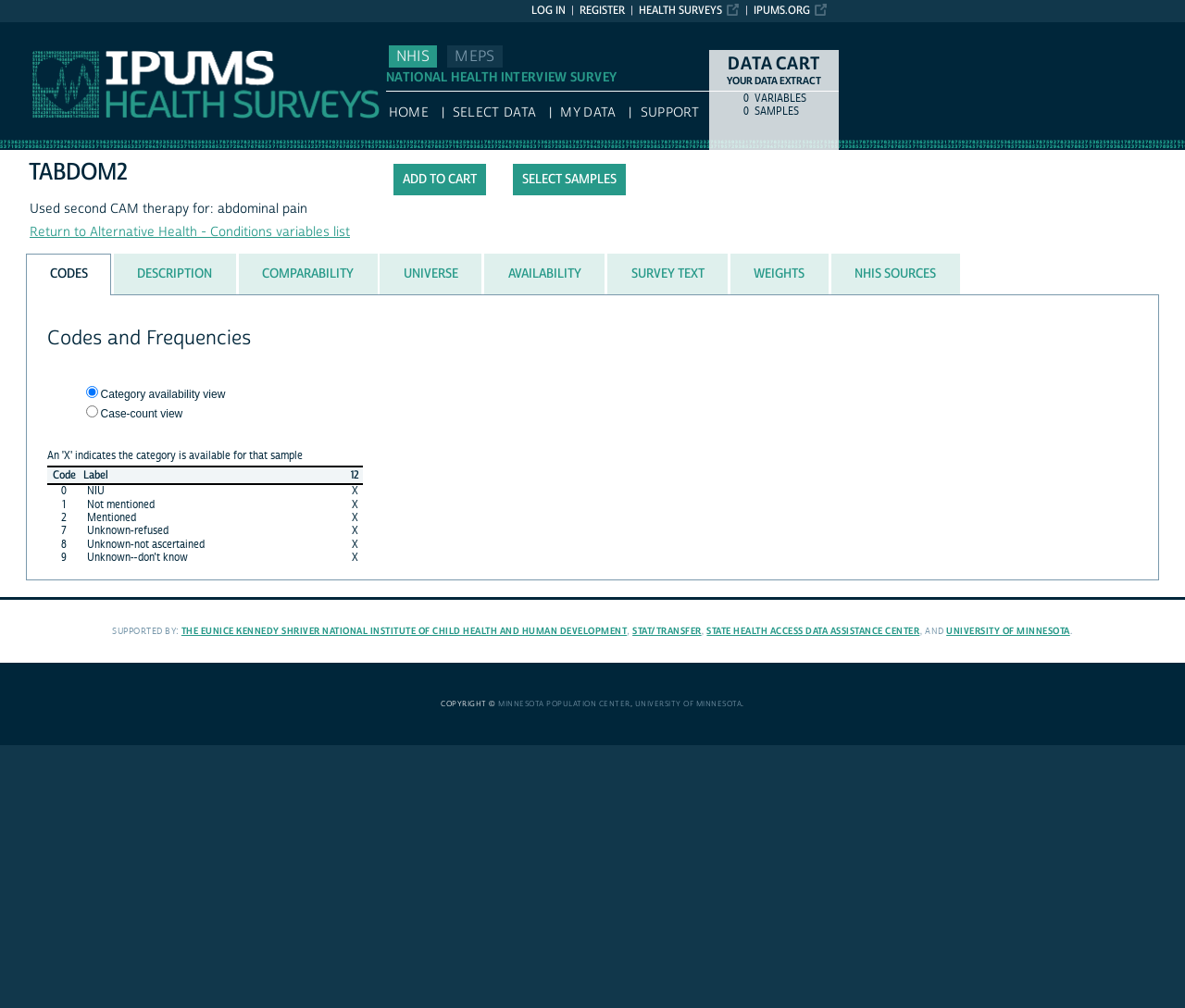Find the bounding box coordinates of the element you need to click on to perform this action: 'View the 'CODES' section'. The coordinates should be represented by four float values between 0 and 1, in the format [left, top, right, bottom].

[0.022, 0.292, 0.978, 0.576]